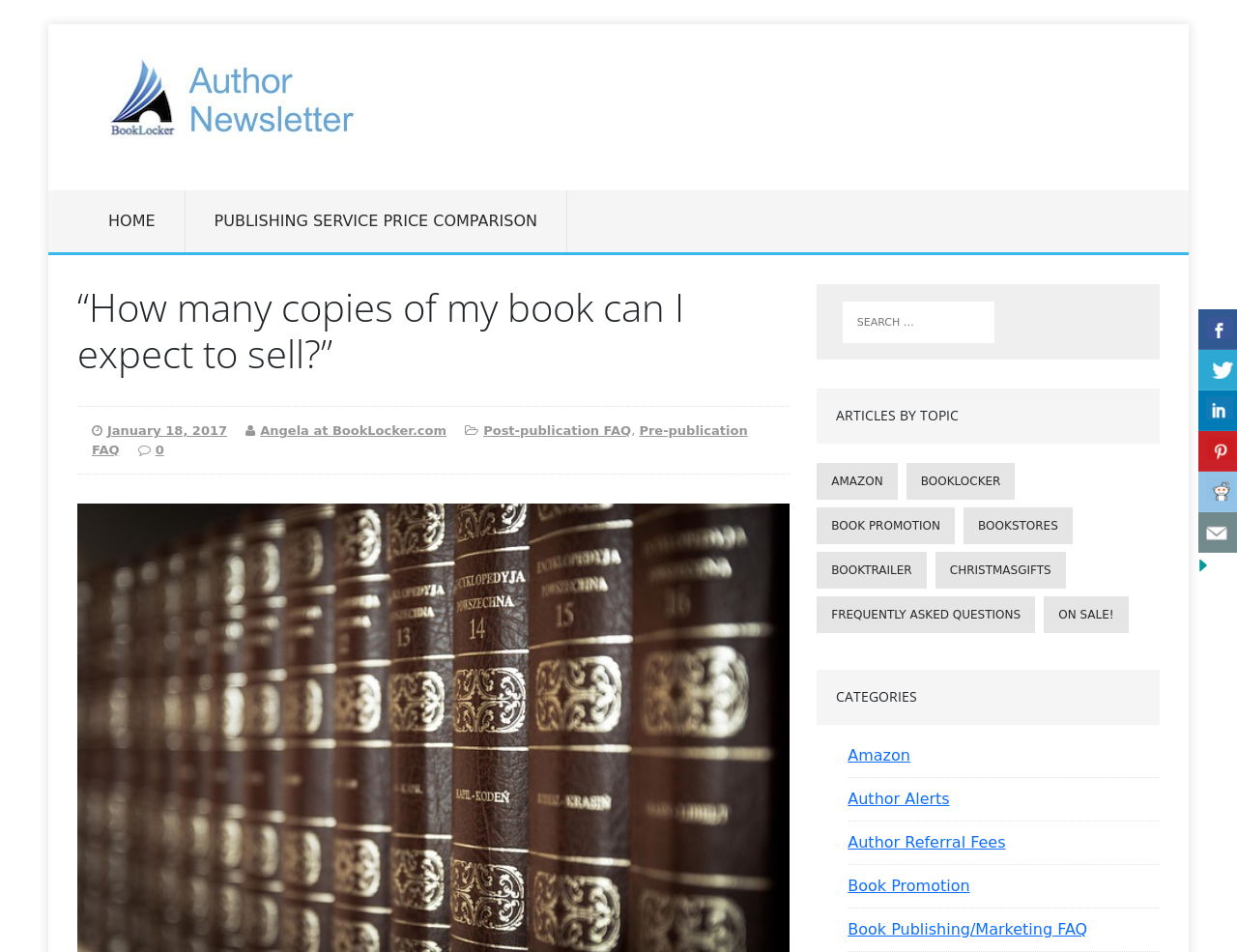Please mark the clickable region by giving the bounding box coordinates needed to complete this instruction: "Search for something".

[0.66, 0.298, 0.937, 0.378]